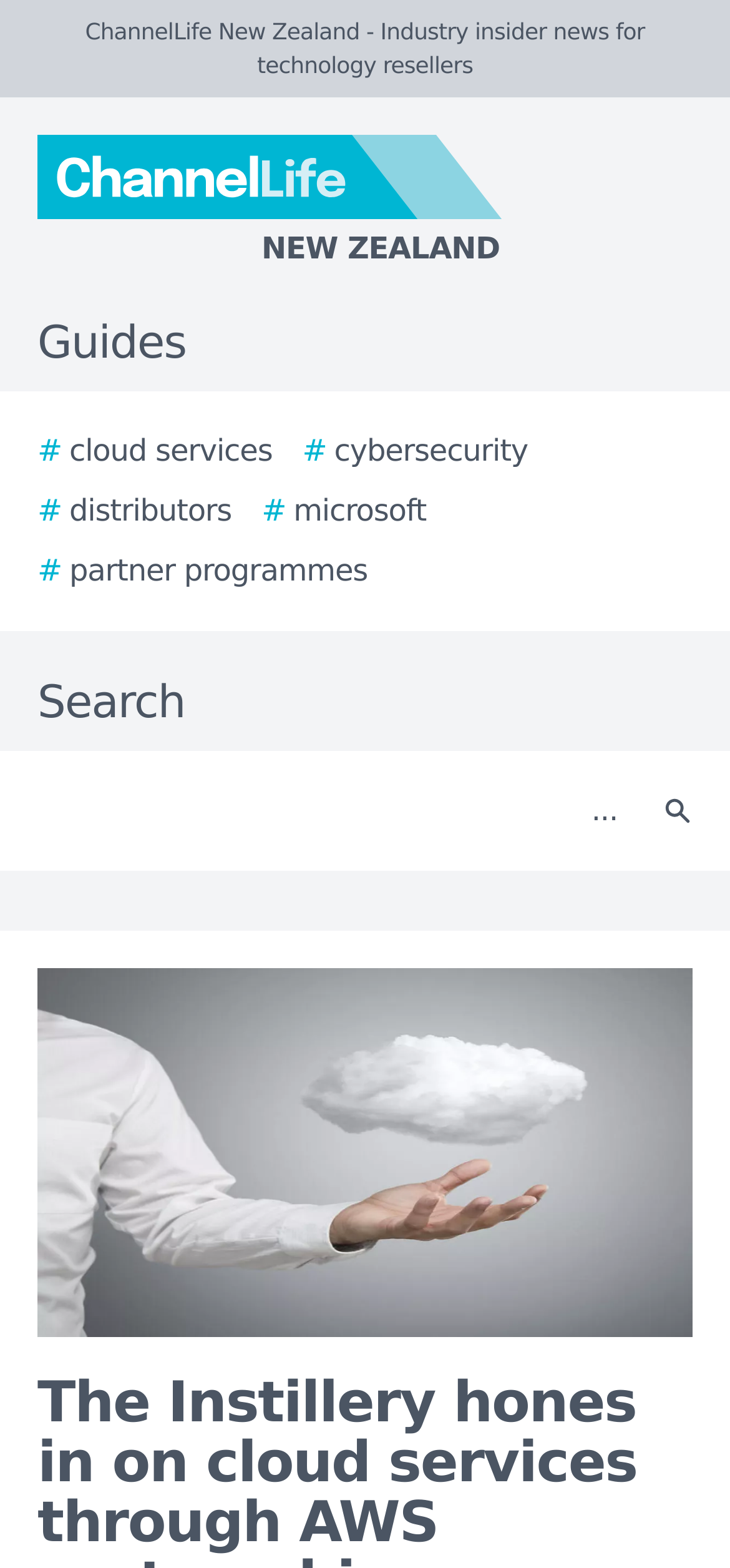Generate a comprehensive description of the webpage content.

The webpage appears to be a news article or blog post from ChannelLife New Zealand, a technology reseller industry insider news website. At the top of the page, there is a logo of ChannelLife New Zealand, accompanied by a text "ChannelLife New Zealand - Industry insider news for technology resellers". 

Below the logo, there are several links to guides and categories, including "cloud services", "cybersecurity", "distributors", "microsoft", and "partner programmes", which are aligned horizontally and take up a significant portion of the top section of the page. 

On the top-right corner, there is a search bar with a "Search" button and a magnifying glass icon. The search bar is quite wide, spanning almost the entire width of the page.

The main content of the page is an article with a title "The Instillery hones in on cloud services through AWS partnership". The article is accompanied by a large image that takes up most of the page's width.